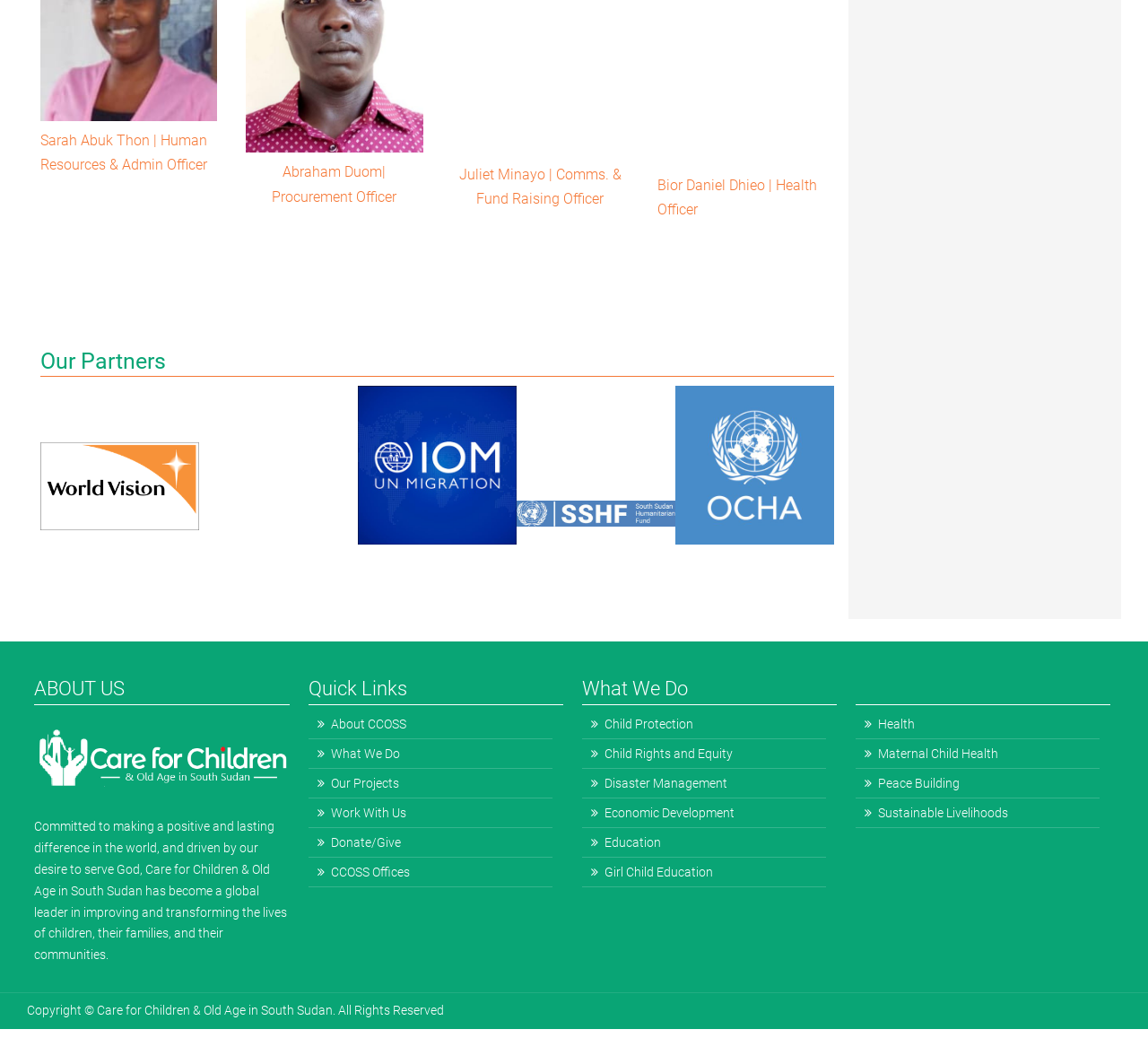Using the given description, provide the bounding box coordinates formatted as (top-left x, top-left y, bottom-right x, bottom-right y), with all values being floating point numbers between 0 and 1. Description: CCOSS Offices

[0.268, 0.832, 0.481, 0.848]